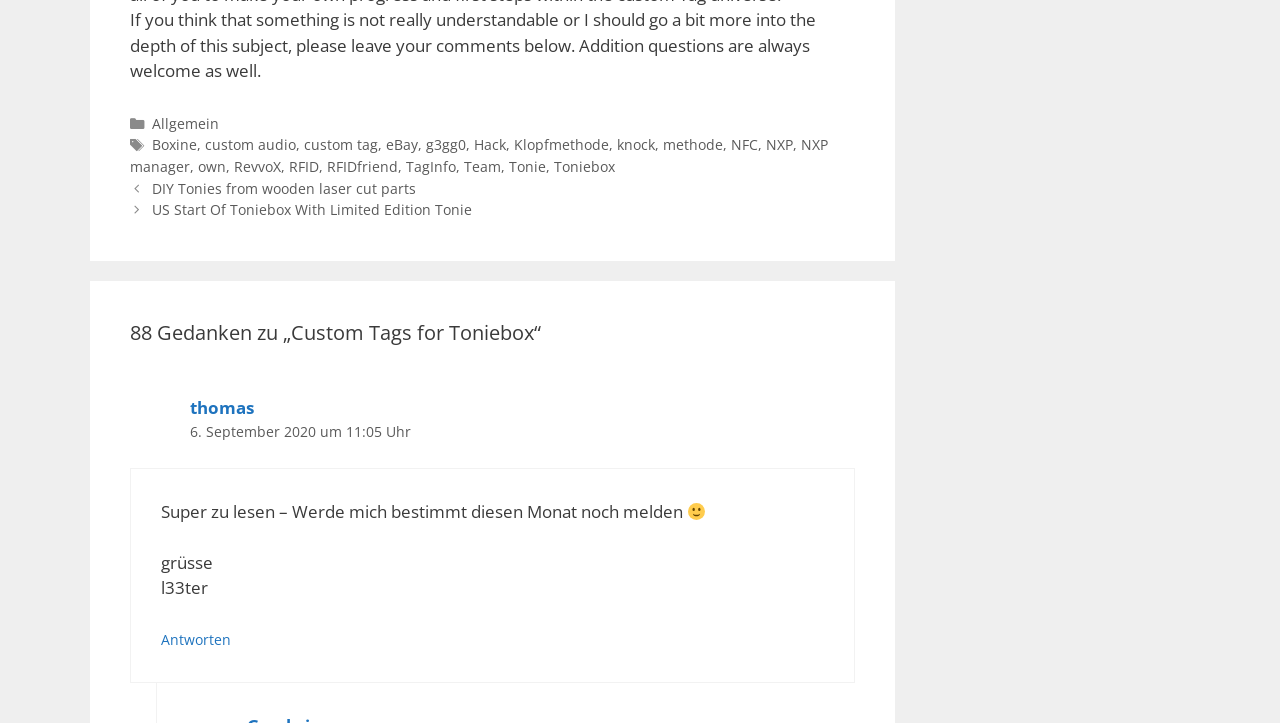Find the bounding box coordinates for the area that should be clicked to accomplish the instruction: "Read the article 'DIY Tonies from wooden laser cut parts'".

[0.118, 0.247, 0.325, 0.274]